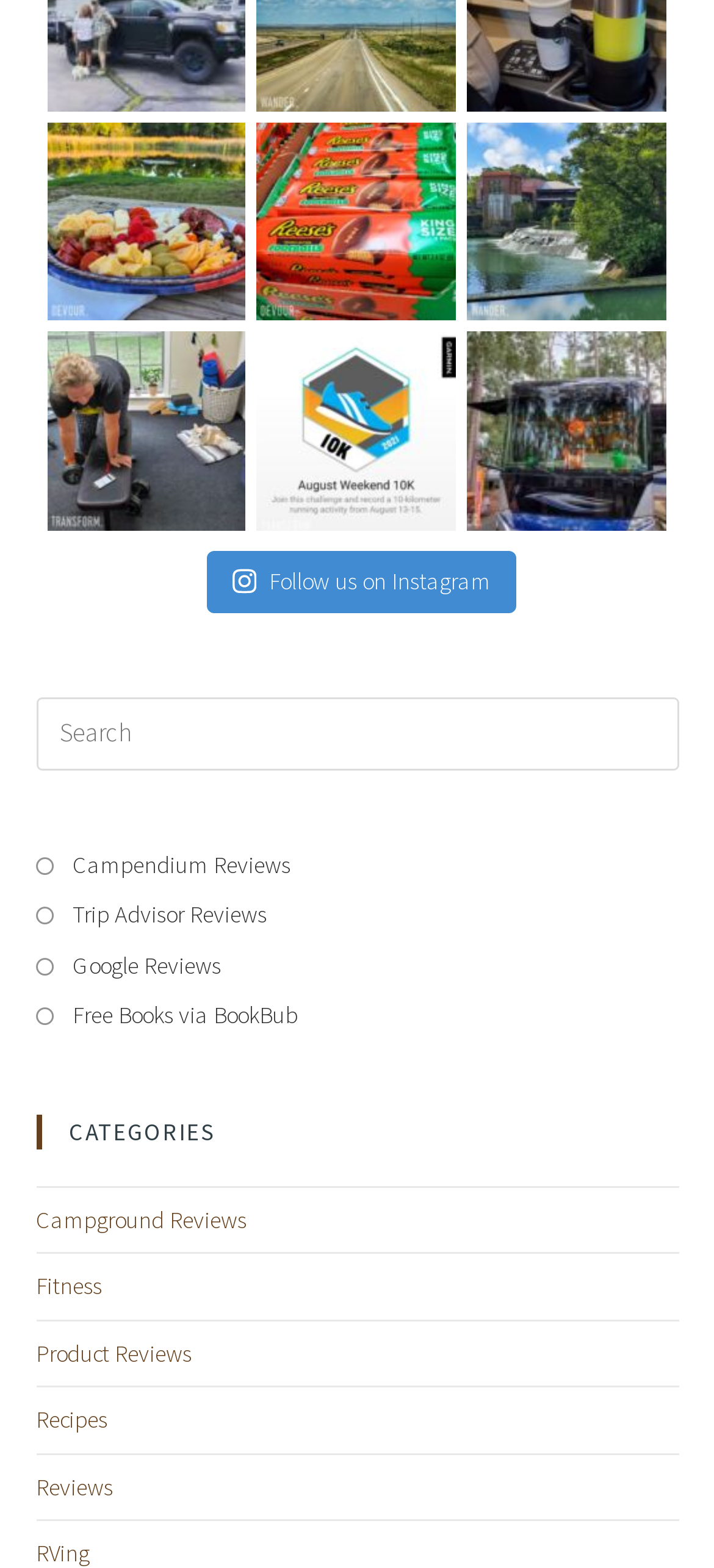Pinpoint the bounding box coordinates of the clickable element to carry out the following instruction: "Search this website."

[0.05, 0.445, 0.95, 0.491]